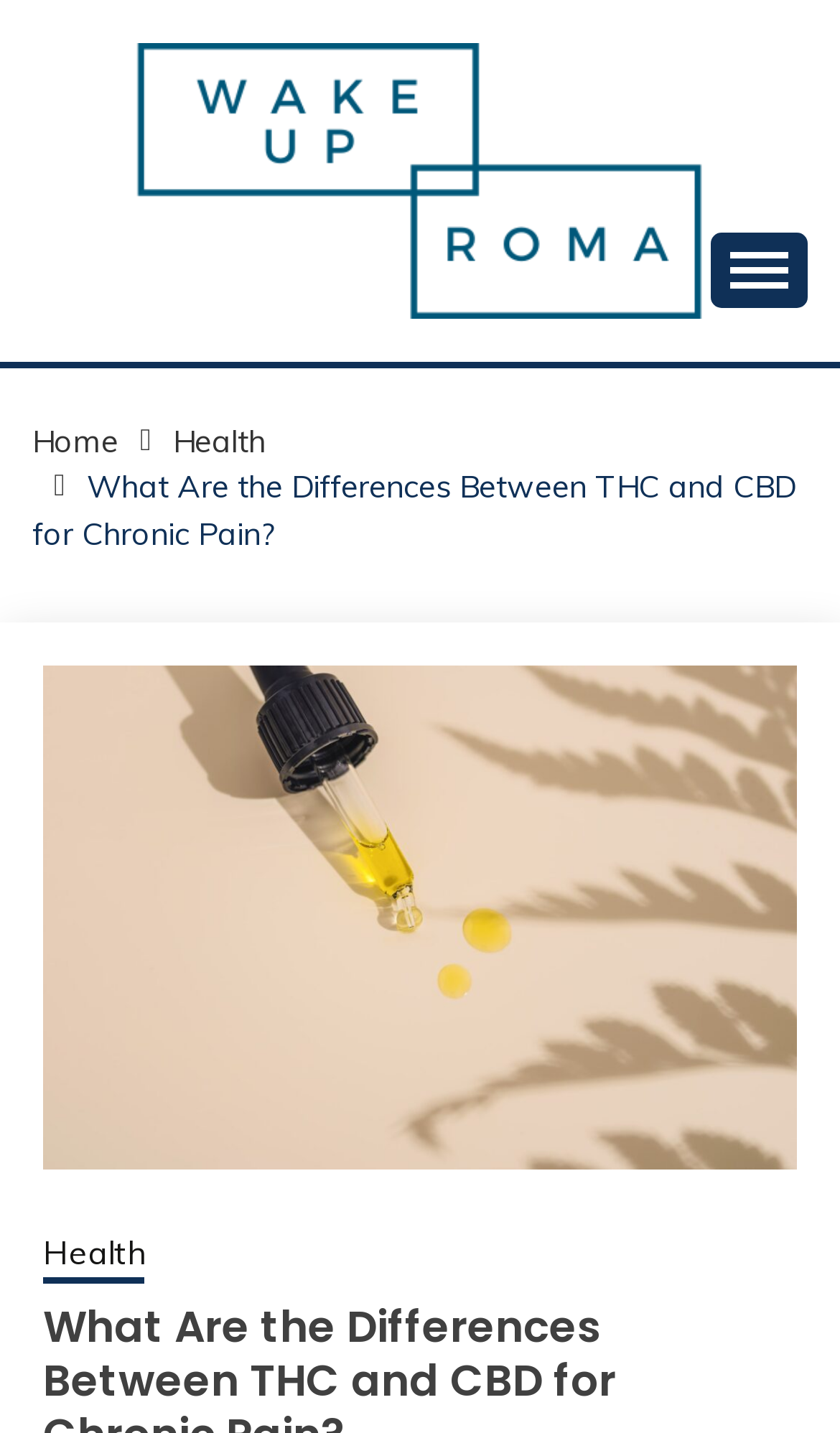Using the webpage screenshot and the element description Wake Up Roma!, determine the bounding box coordinates. Specify the coordinates in the format (top-left x, top-left y, bottom-right x, bottom-right y) with values ranging from 0 to 1.

[0.162, 0.232, 0.936, 0.31]